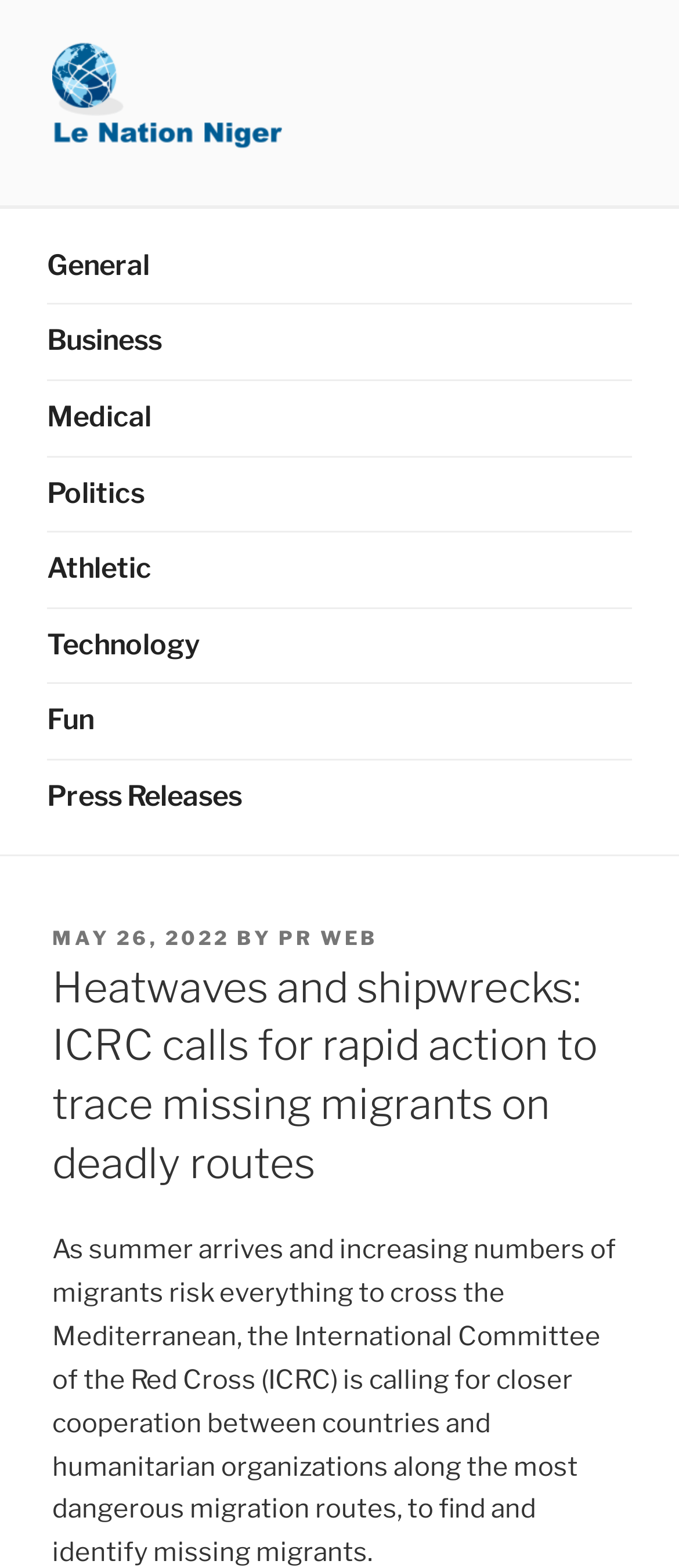Write a detailed summary of the webpage.

The webpage appears to be a news article from Le Nation Niger, a daily news outlet. At the top left corner, there is a logo of Le Nation Niger, accompanied by a link to the website and a brief description "Daily News of Niger". 

Below the logo, there is a top menu navigation bar that spans the entire width of the page, containing links to various categories such as General, Business, Medical, Politics, Athletic, Technology, Fun, and Press Releases.

The main content of the webpage is a news article titled "Heatwaves and shipwrecks: ICRC calls for rapid action to trace missing migrants on deadly routes". The article's metadata is displayed above the title, showing the posting date "MAY 26, 2022" and the author "PR WEB". 

There are no images within the main content of the article, but there is a logo of Le Nation Niger at the top left corner. The overall structure of the webpage is organized, with clear headings and concise text.